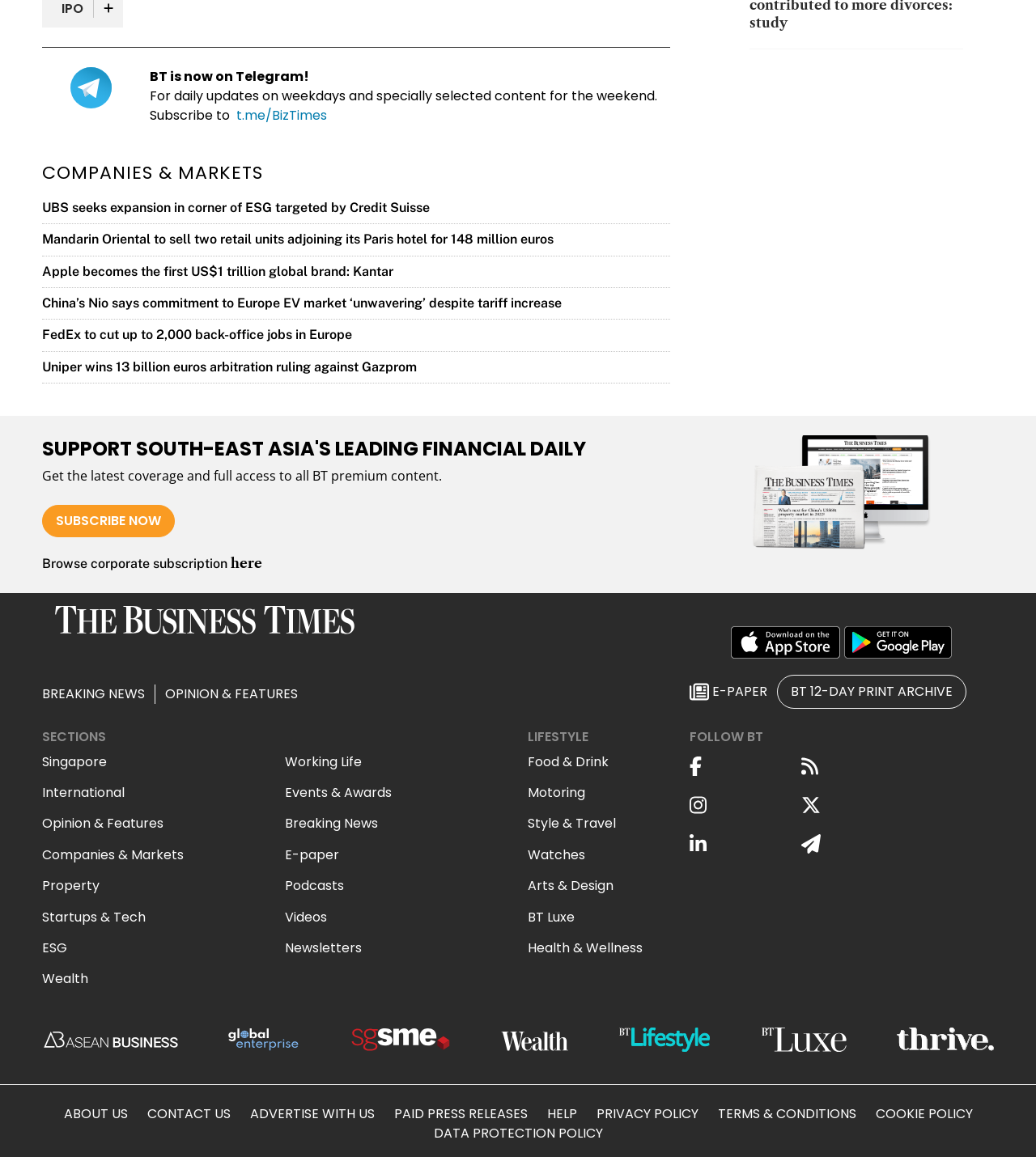Give the bounding box coordinates for this UI element: "help". The coordinates should be four float numbers between 0 and 1, arranged as [left, top, right, bottom].

[0.518, 0.668, 0.566, 0.684]